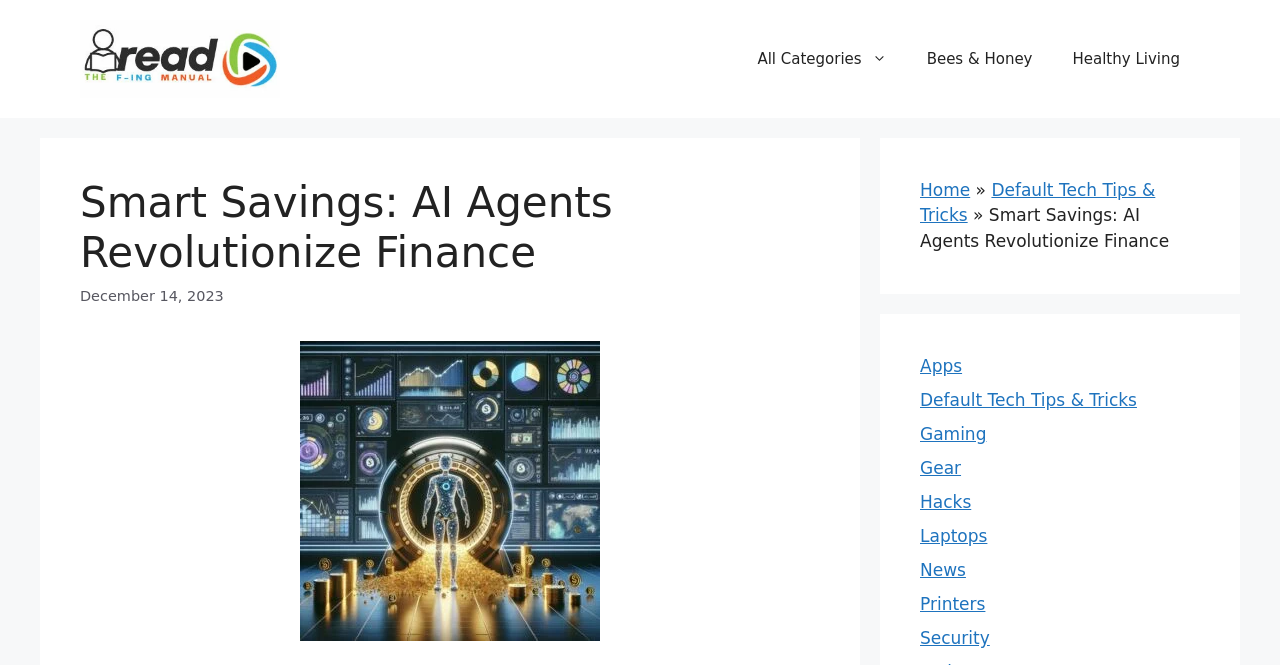Identify the bounding box coordinates of the section to be clicked to complete the task described by the following instruction: "Explore the Apps section". The coordinates should be four float numbers between 0 and 1, formatted as [left, top, right, bottom].

[0.719, 0.536, 0.752, 0.566]